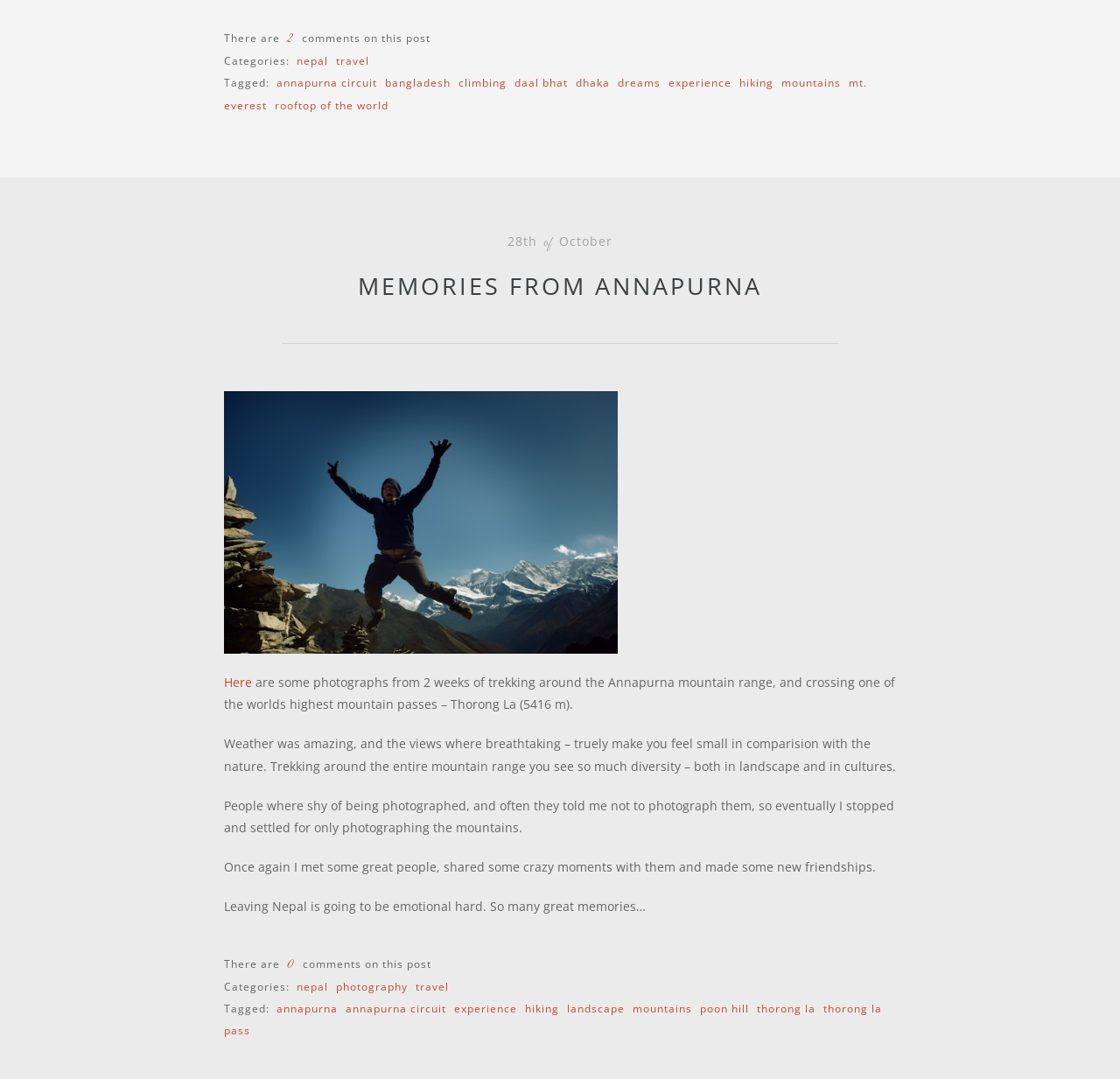Locate the bounding box coordinates of the item that should be clicked to fulfill the instruction: "Click on the link to see more about the Annapurna Circuit".

[0.247, 0.054, 0.341, 0.084]